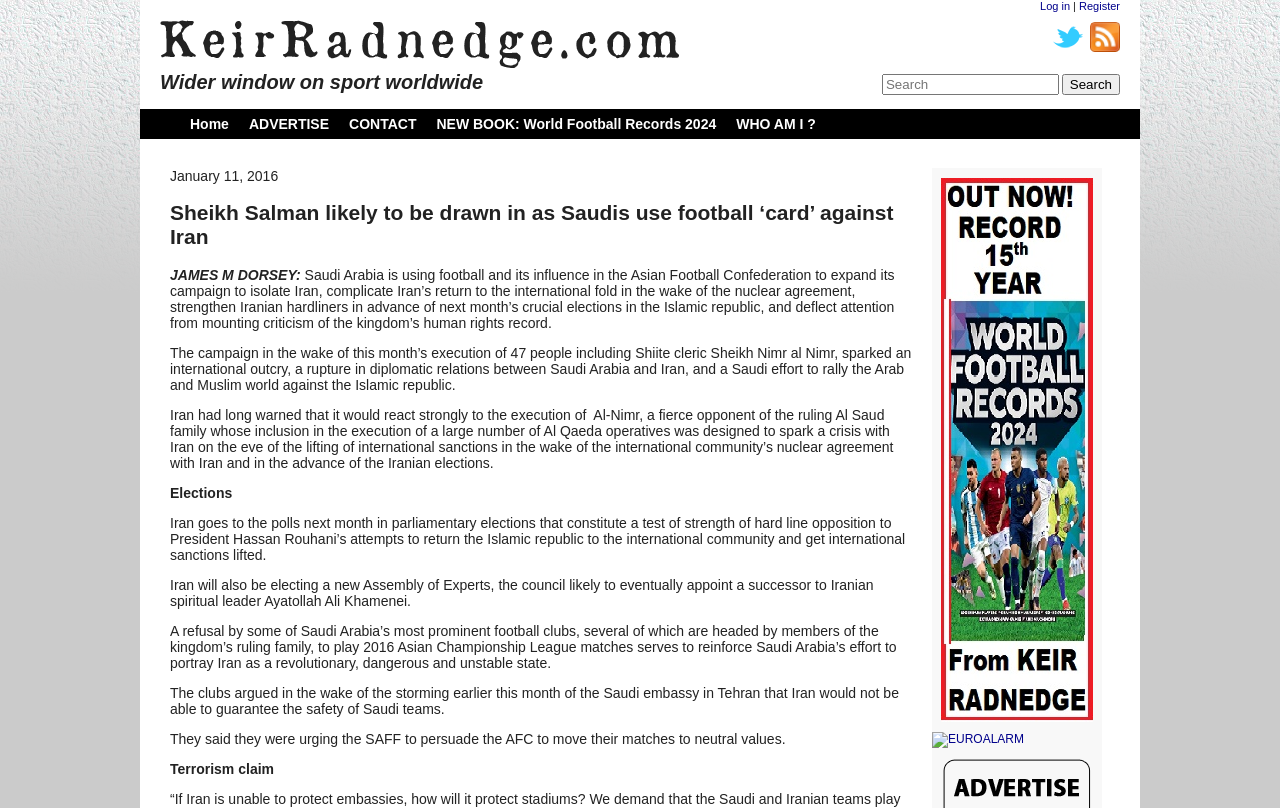Respond with a single word or phrase:
What is the purpose of the search box?

To search the website